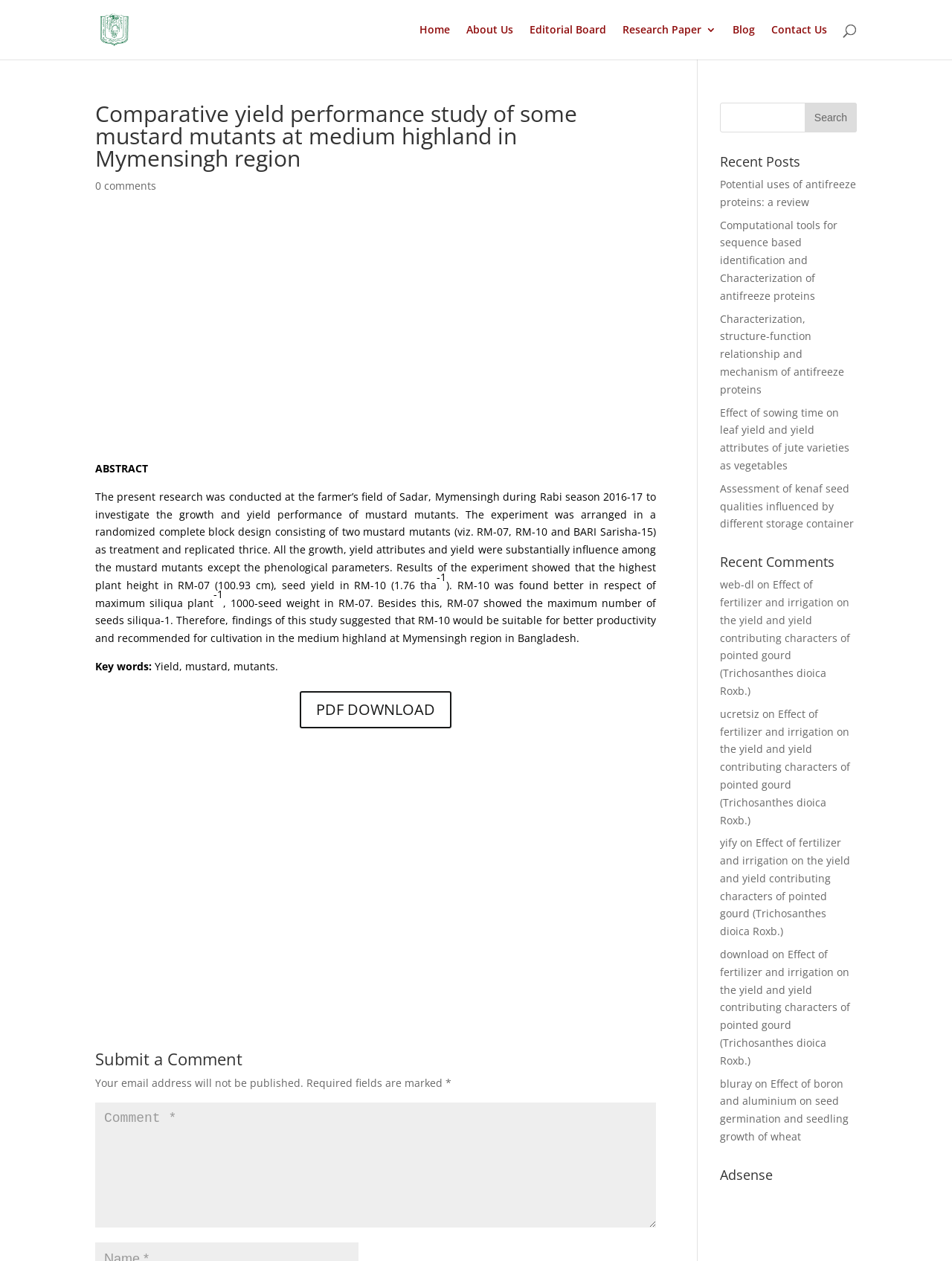What is the purpose of the 'Submit a Comment' section?
Please provide a comprehensive answer based on the details in the screenshot.

The 'Submit a Comment' section is provided at the bottom of the webpage, which allows users to leave a comment on the research paper, as indicated by the heading 'Submit a Comment' and the presence of a textbox and a button.